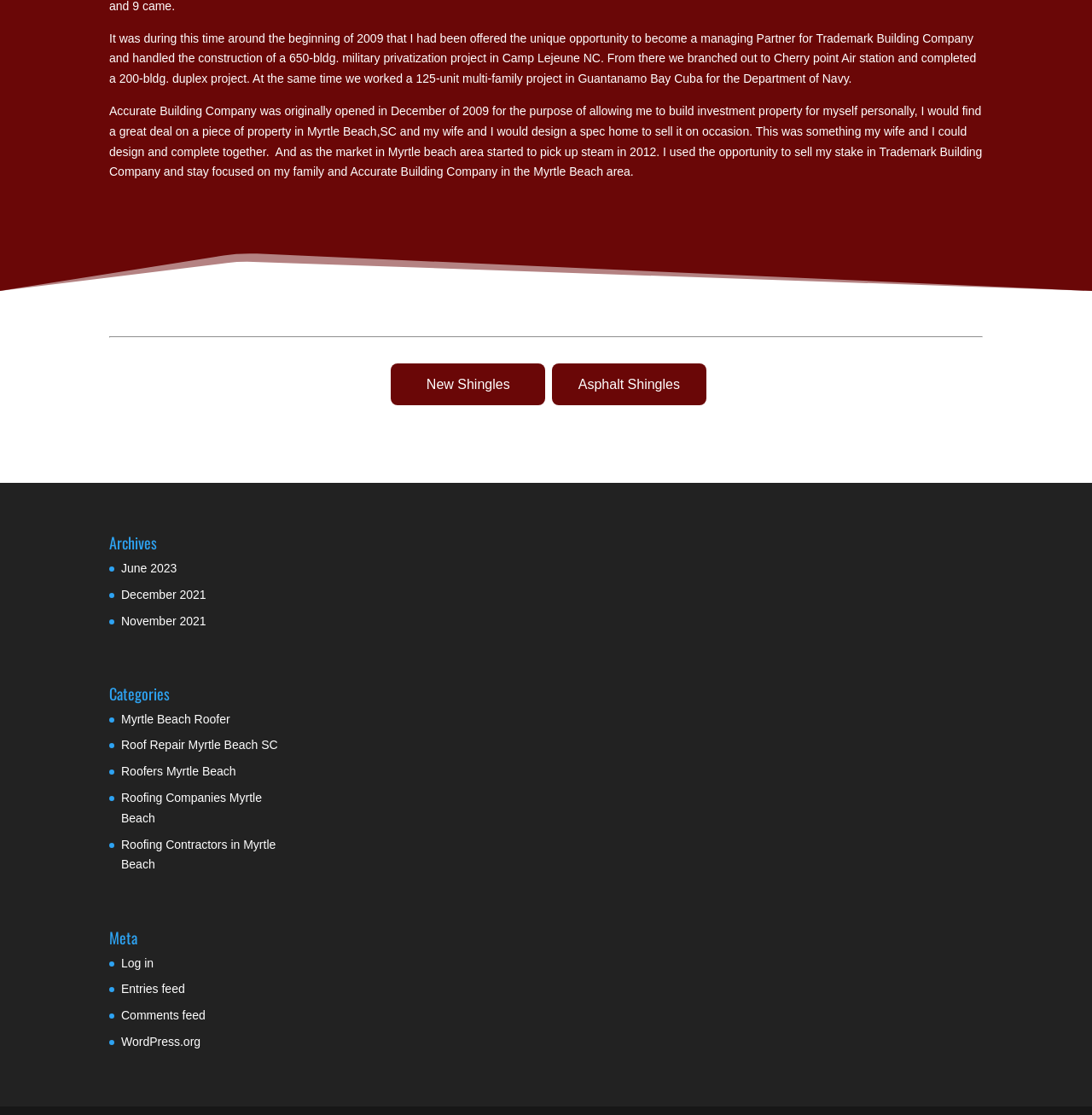Can you pinpoint the bounding box coordinates for the clickable element required for this instruction: "Click on New Shingles"? The coordinates should be four float numbers between 0 and 1, i.e., [left, top, right, bottom].

[0.358, 0.293, 0.499, 0.33]